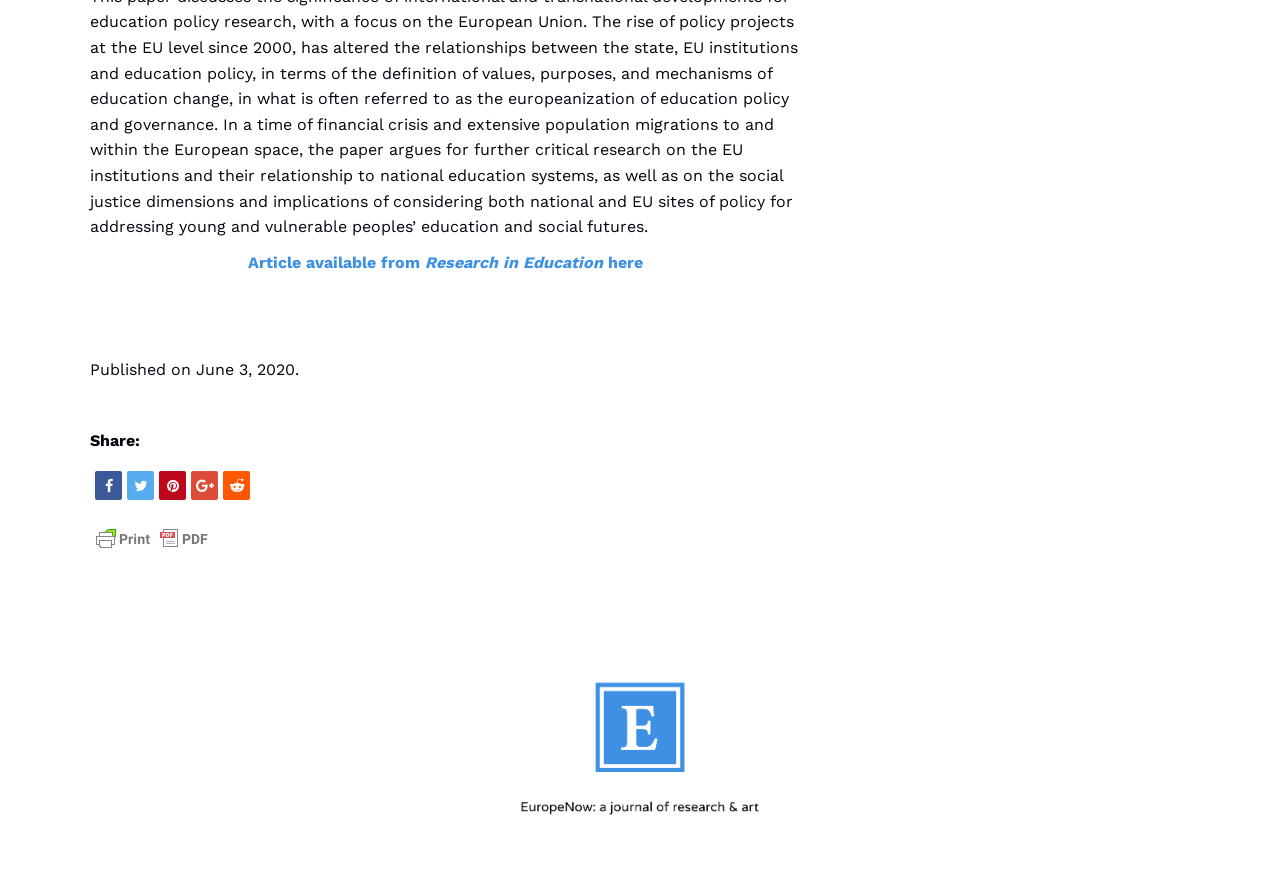How many social media sharing options are available?
From the image, provide a succinct answer in one word or a short phrase.

5